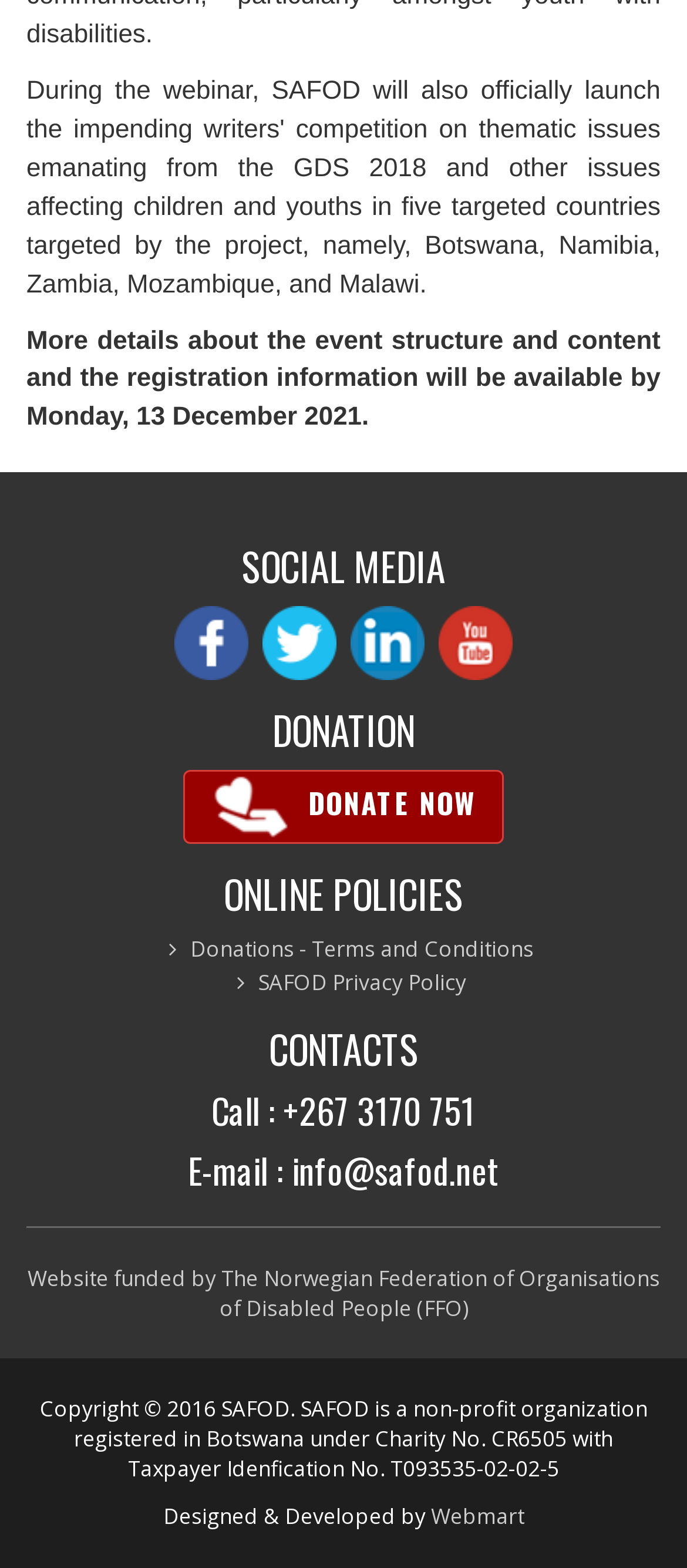Respond with a single word or phrase to the following question: What is the email address to contact?

info@safod.net